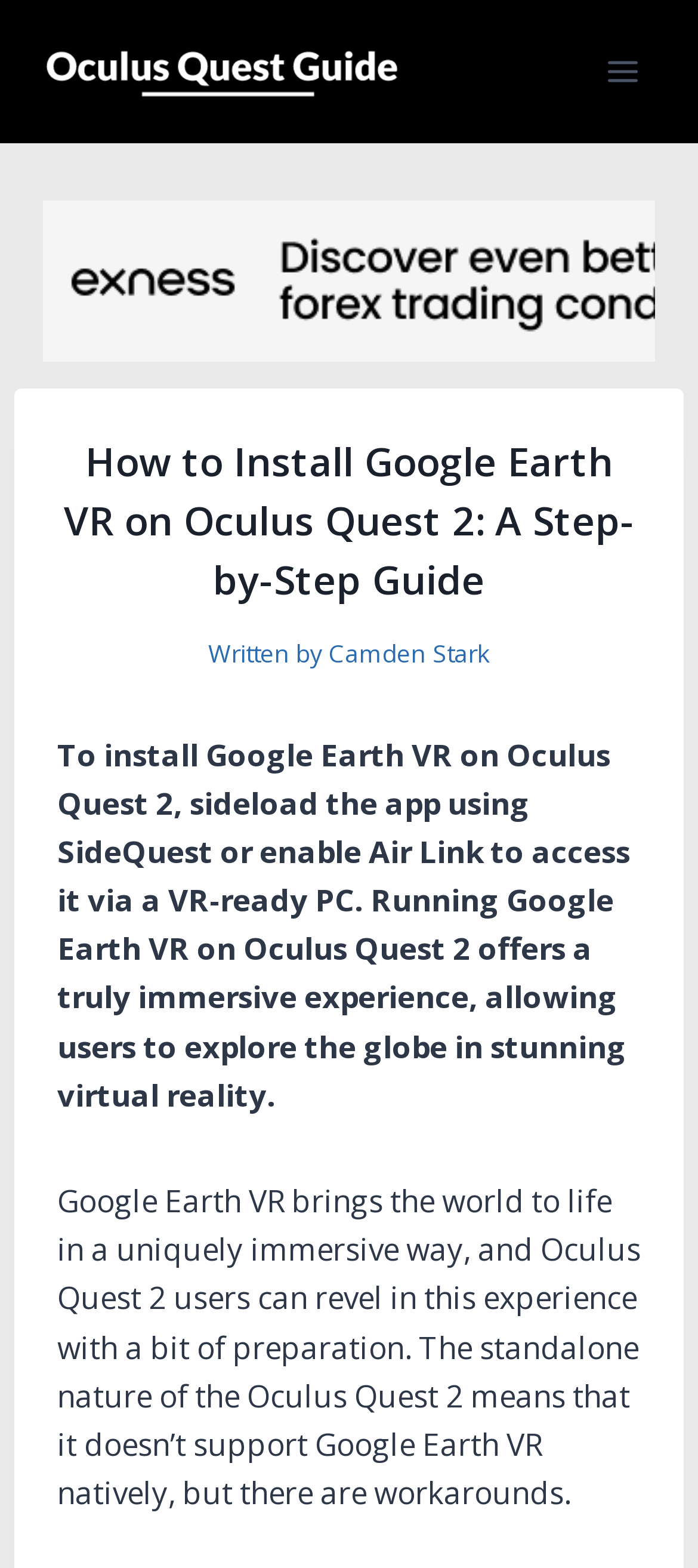What does Google Earth VR bring to life in a unique way?
Based on the screenshot, provide a one-word or short-phrase response.

the world